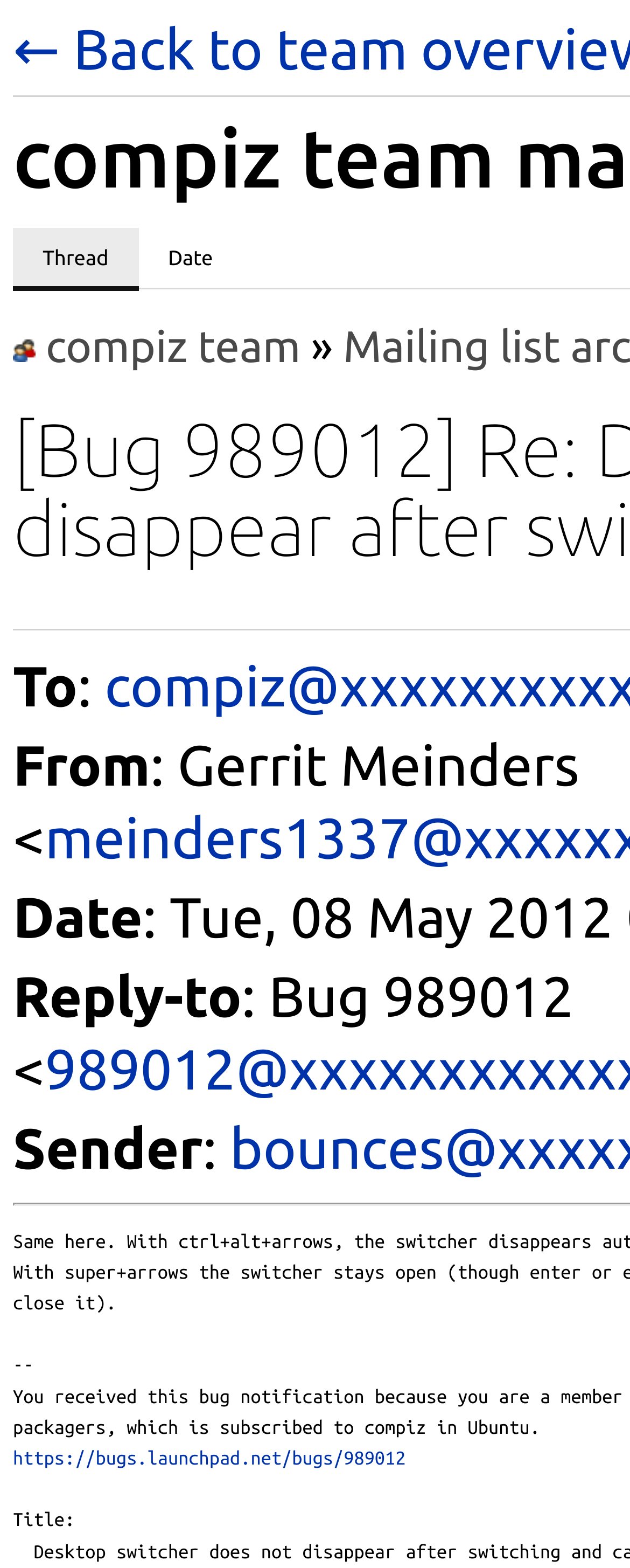What are the two options to view messages by?
Use the image to answer the question with a single word or phrase.

thread, date